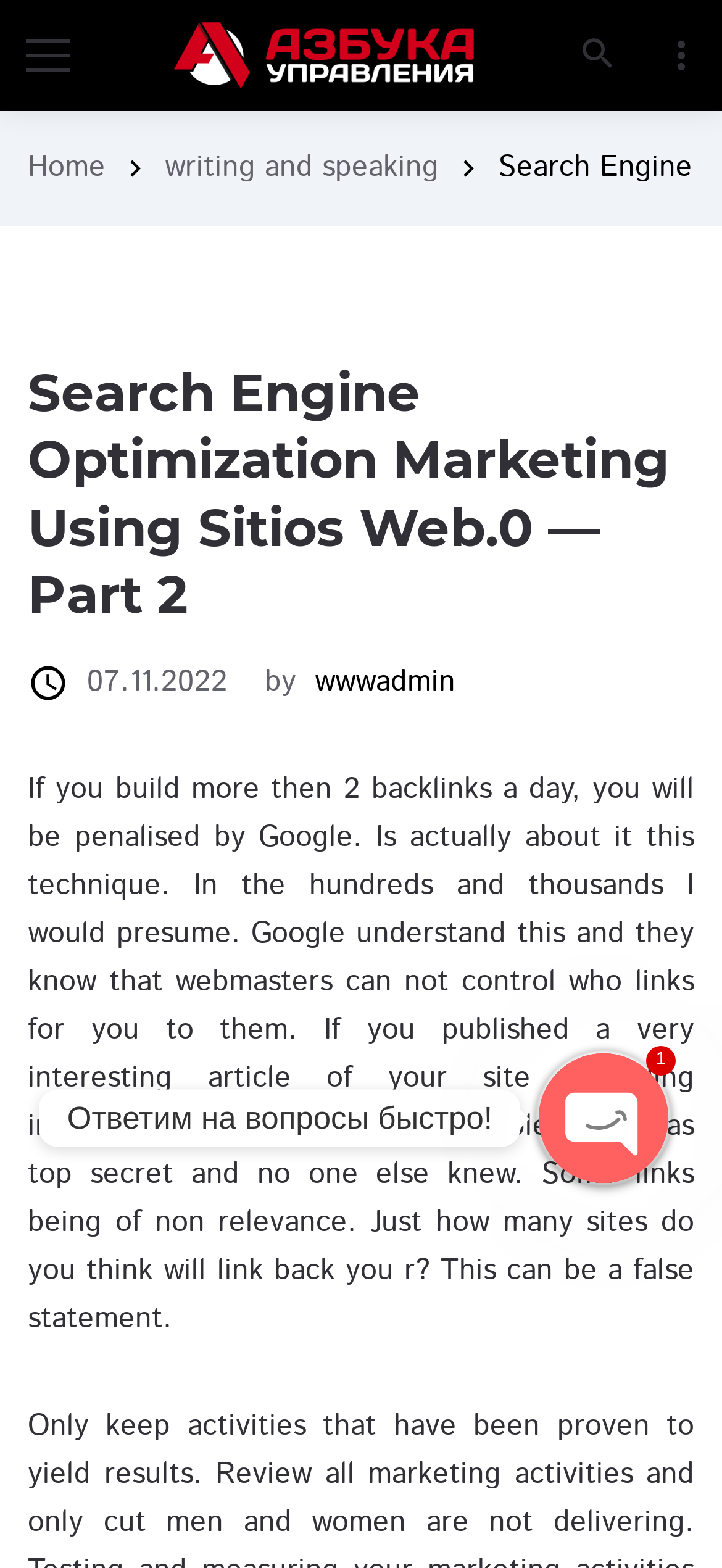Summarize the webpage comprehensively, mentioning all visible components.

The webpage appears to be a blog post or article about Search Engine Optimization (SEO) marketing. At the top, there is a header section with a logo image and a search bar. The logo image is positioned on the left, and the search bar is on the right, with a "search" text and a "more_vert" icon. Below the header, there are navigation links, including "Home" and "writing and speaking", which are aligned to the left.

The main content of the webpage is a heading that reads "Search Engine Optimization Marketing Using Sitios Web.0 — Part 2", followed by a date "07.11.2022" and an author name "wwwadmin". Below this, there is a long paragraph of text that discusses the topic of backlinks and Google's penalty policy. The text is quite lengthy and takes up most of the page.

On the right side of the page, there are three identical images, each with a link, positioned vertically. These images are likely advertisements or promotional materials. Below these images, there is a button with an image, accompanied by a text that reads "Ответим на вопросы быстро!" (which translates to "We will answer your questions quickly!").

Overall, the webpage has a simple layout, with a focus on the main article content and some navigation links and promotional elements on the sides.